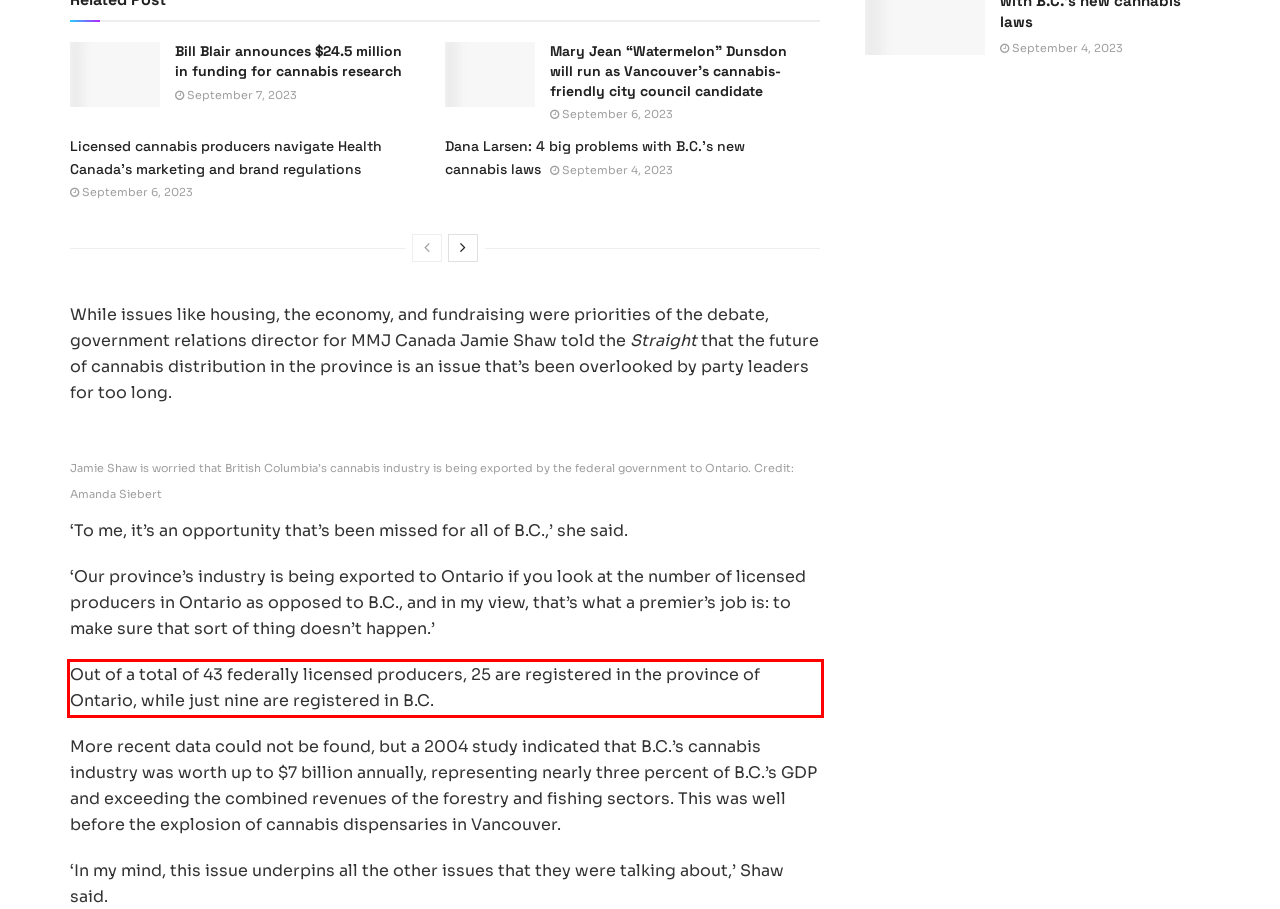Within the screenshot of a webpage, identify the red bounding box and perform OCR to capture the text content it contains.

Out of a total of 43 federally licensed producers, 25 are registered in the province of Ontario, while just nine are registered in B.C.